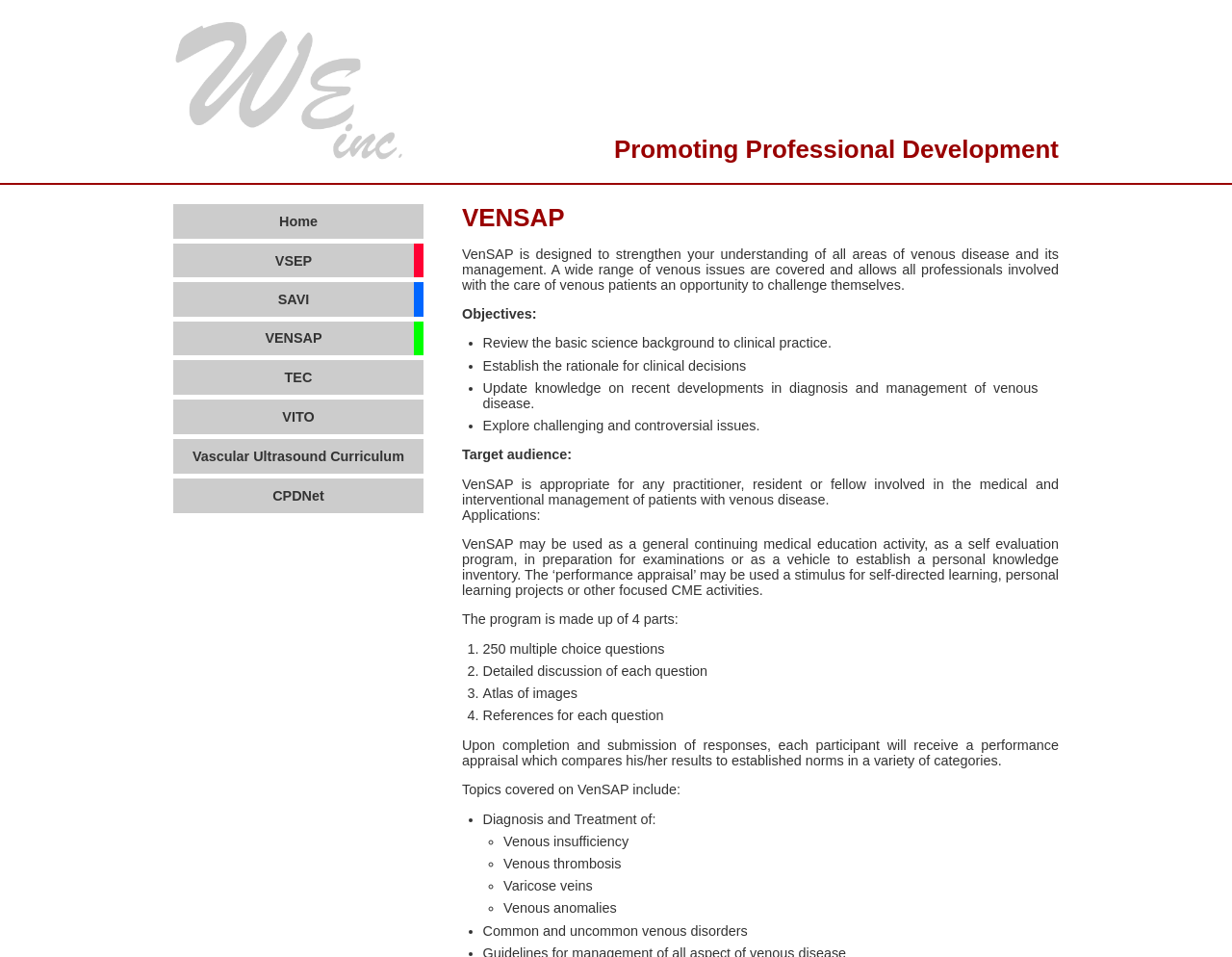How many parts does the VenSAP program consist of?
Using the image as a reference, answer the question with a short word or phrase.

4